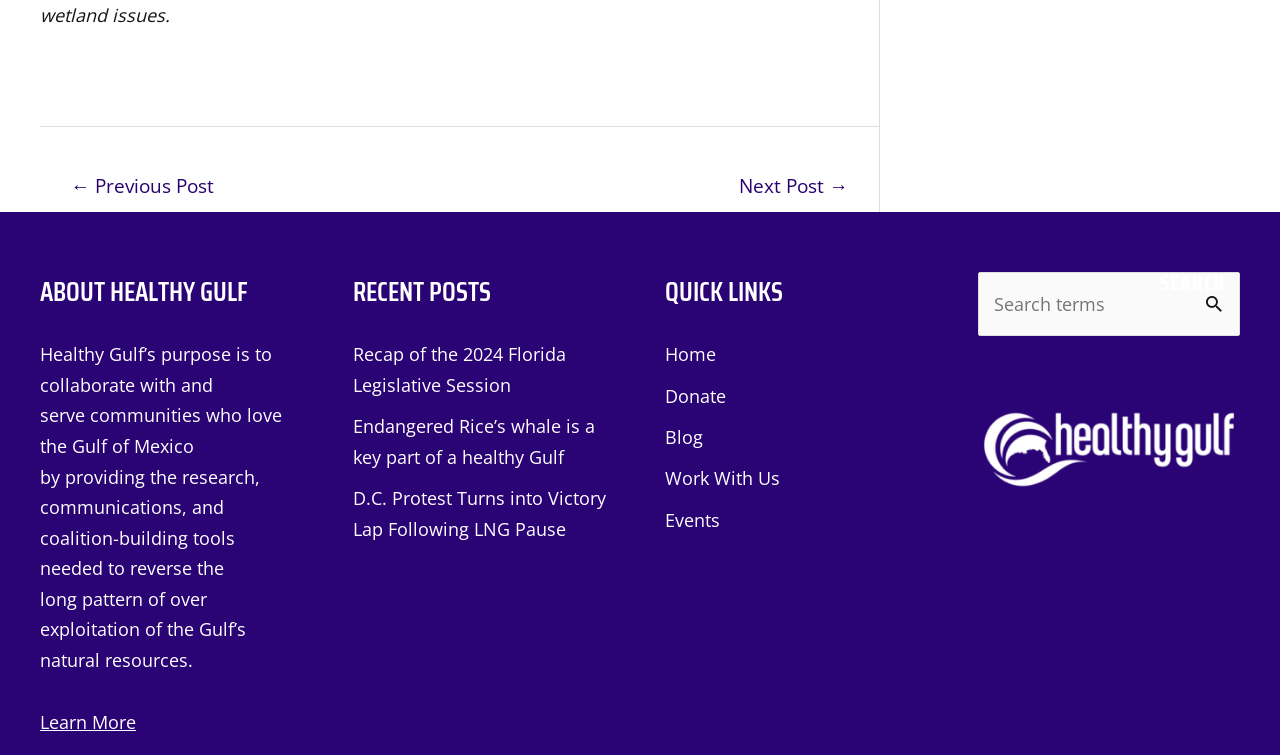Given the webpage screenshot and the description, determine the bounding box coordinates (top-left x, top-left y, bottom-right x, bottom-right y) that define the location of the UI element matching this description: Home

[0.52, 0.453, 0.559, 0.485]